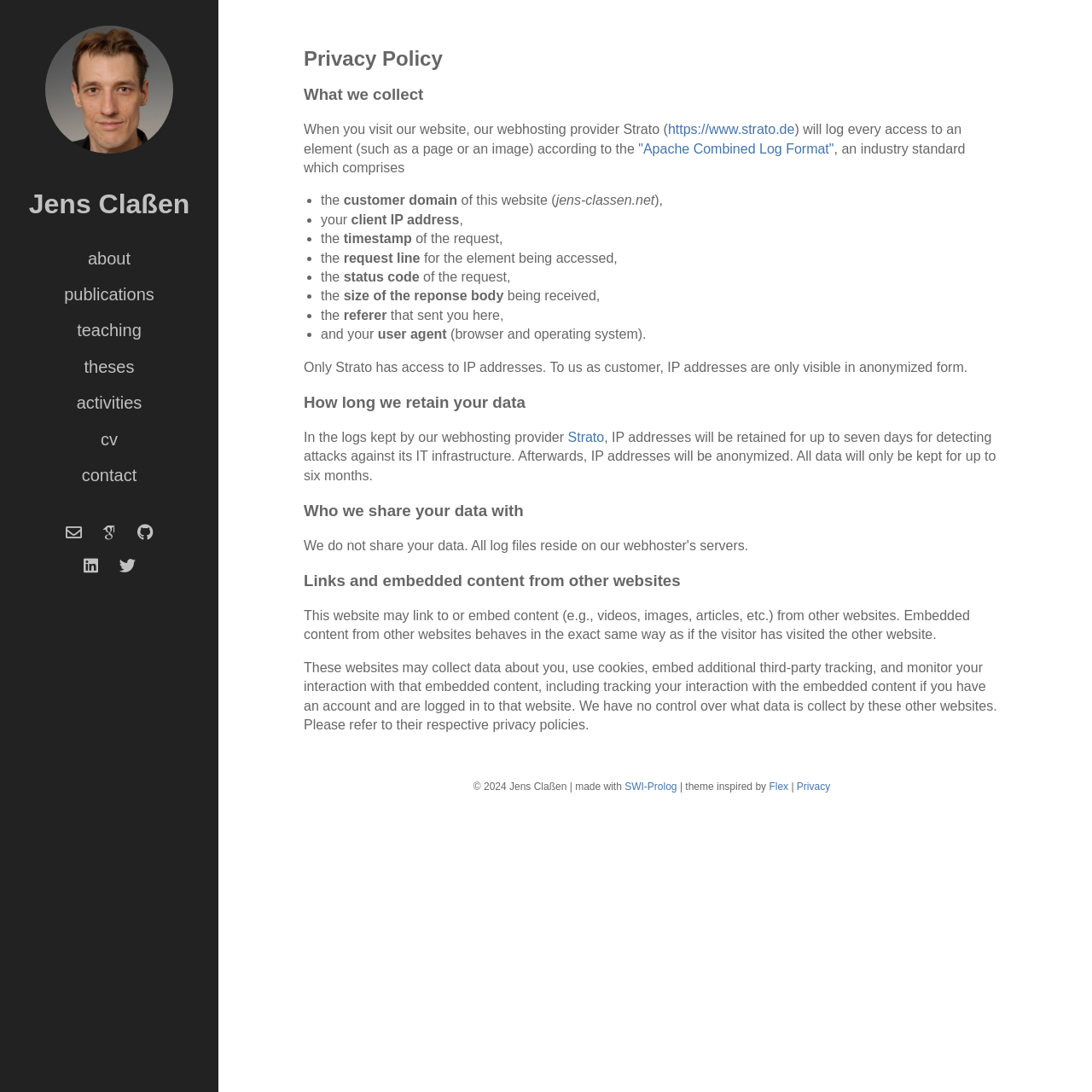Answer the question using only a single word or phrase: 
What is the purpose of the website?

To provide information about Jens Claßen